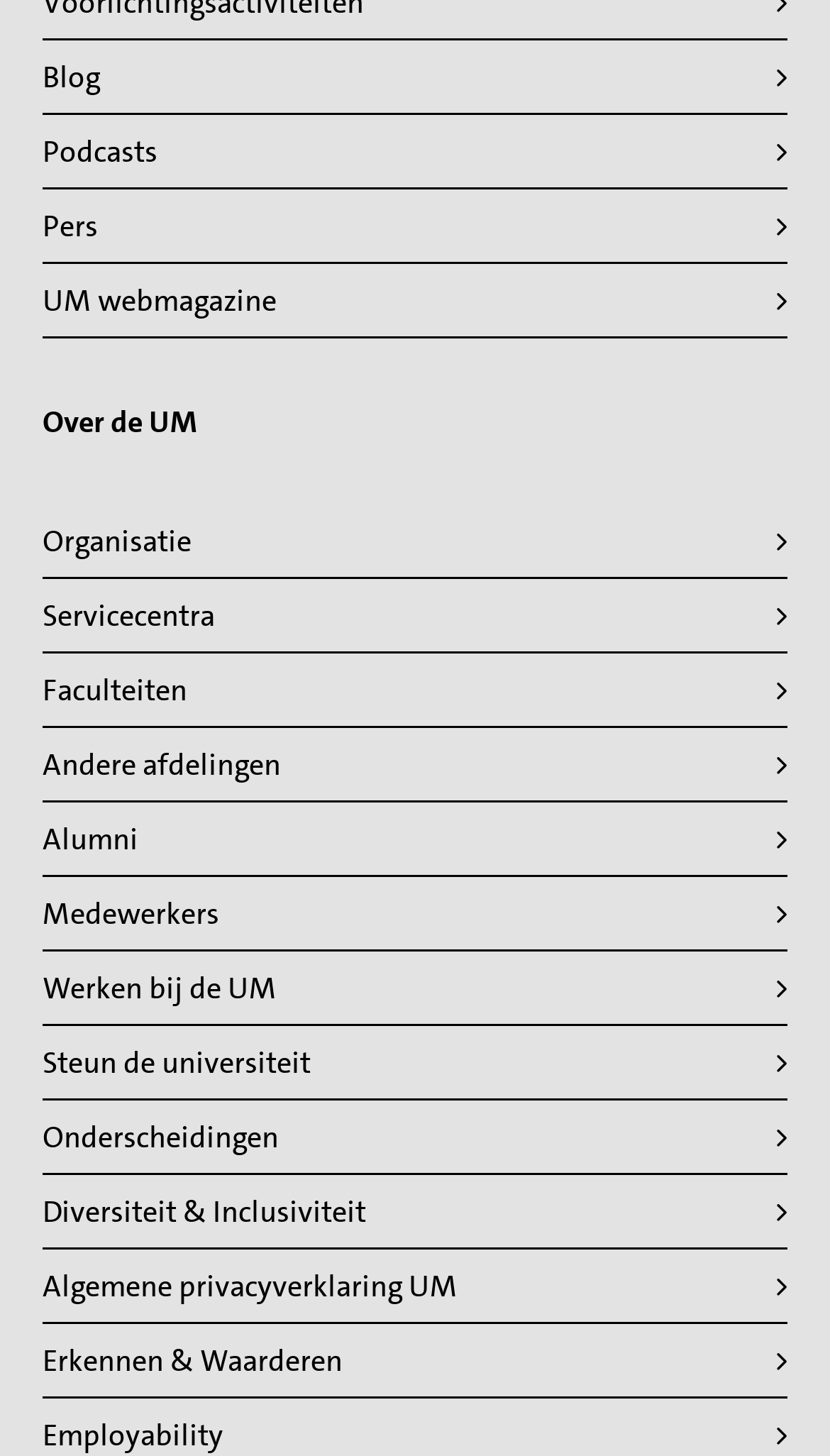Respond to the question below with a single word or phrase: How many links have the icon ''?

18